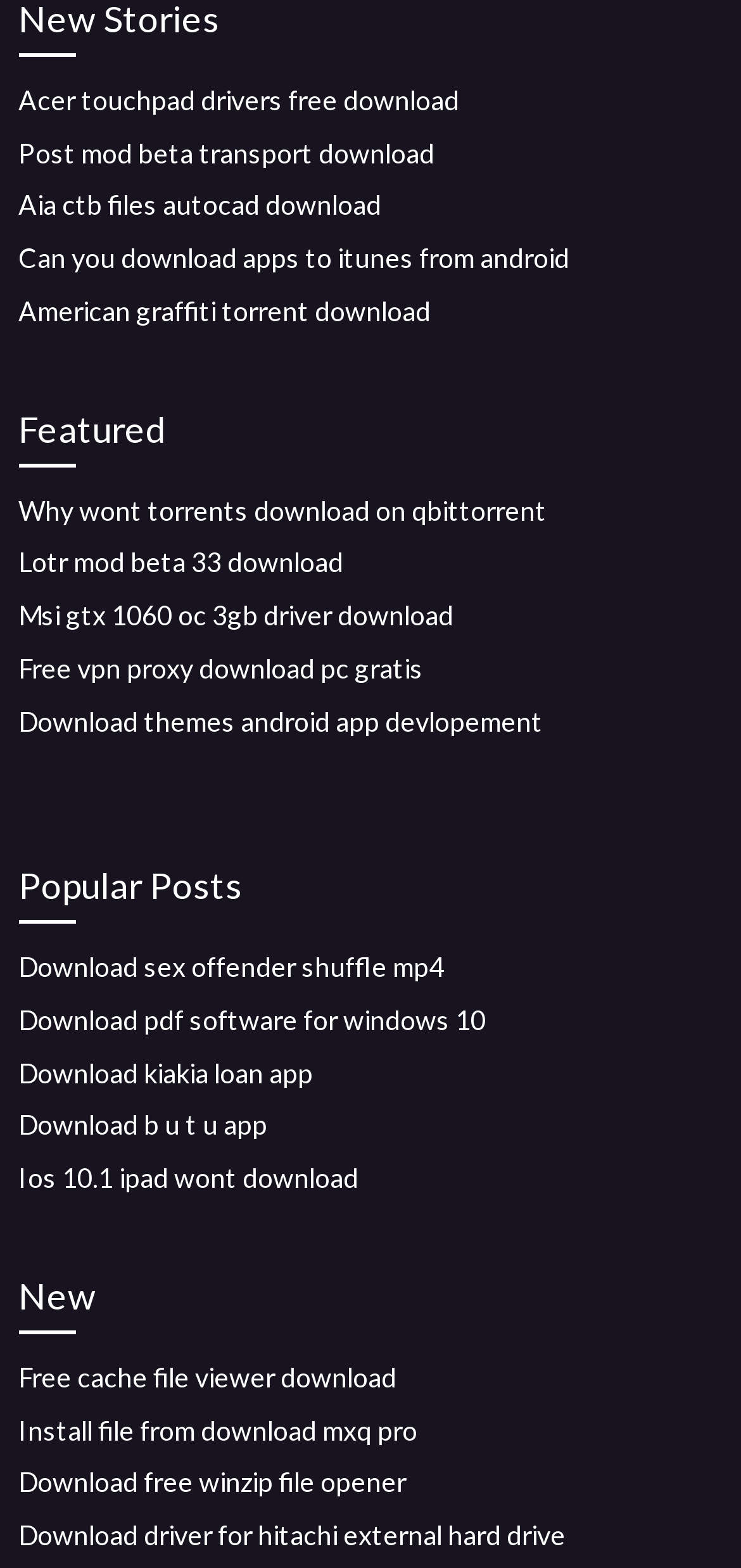What is the category of the links above the 'Featured' heading?
Provide an in-depth answer to the question, covering all aspects.

By analyzing the links above the 'Featured' heading, I can see that they are all related to downloading software, files, or apps, such as Acer touchpad drivers, Post mod beta transport, and Aia ctb files autocad. Therefore, the category of these links is downloads.